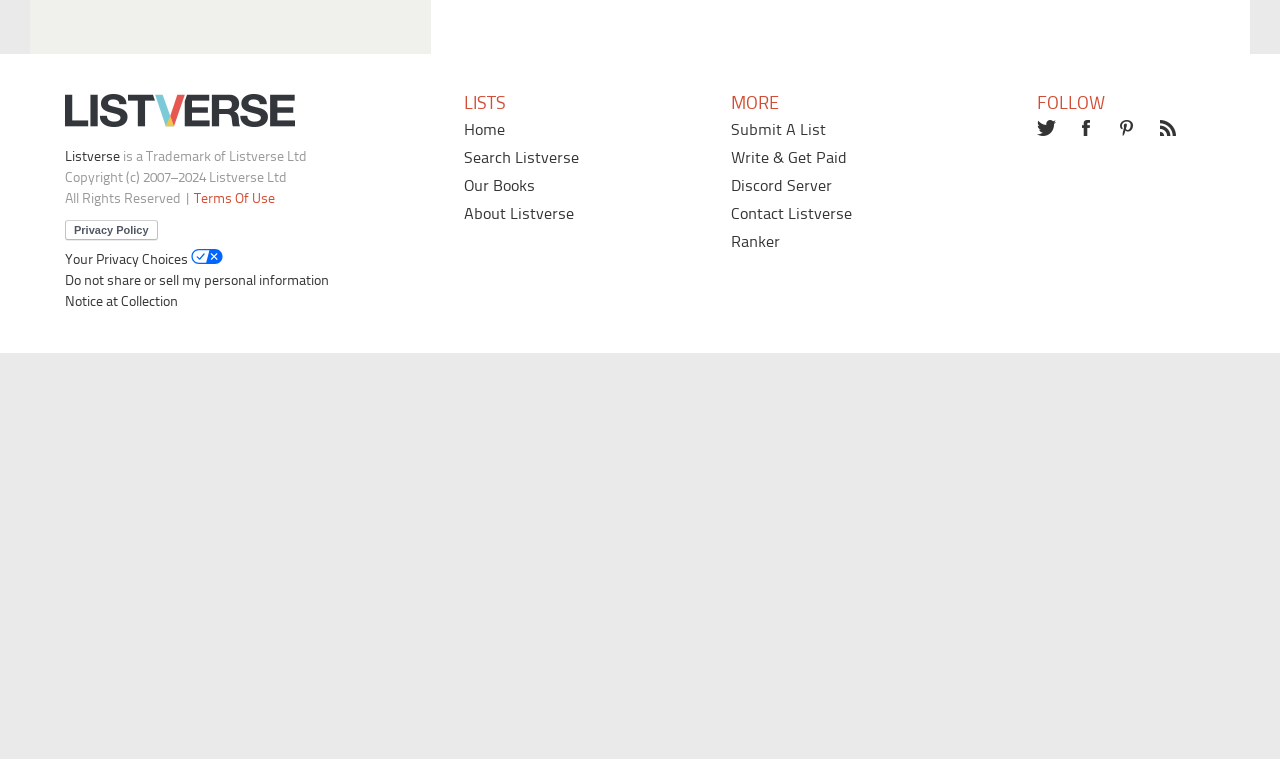Identify the bounding box coordinates of the specific part of the webpage to click to complete this instruction: "Search Listverse".

[0.387, 0.934, 0.477, 0.956]